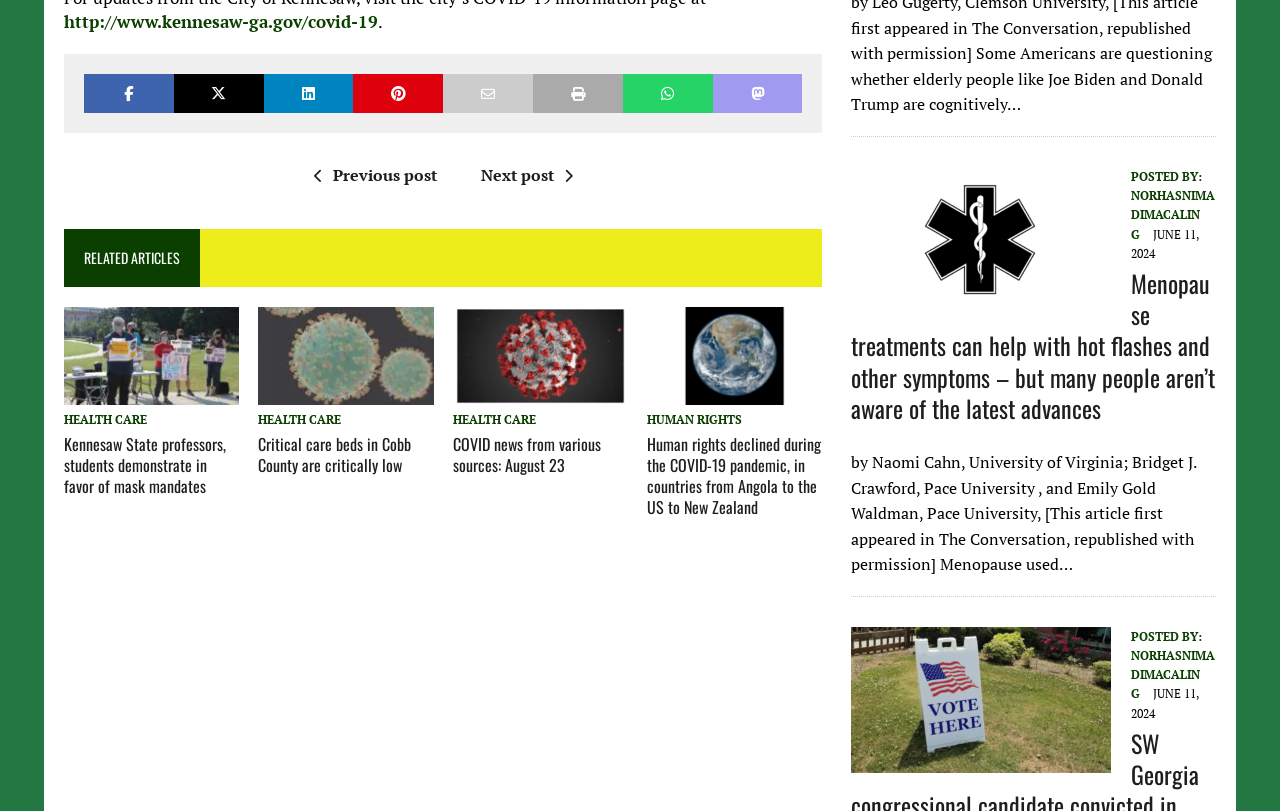Locate the bounding box coordinates of the clickable area needed to fulfill the instruction: "Click on the link to learn about menopause treatments".

[0.665, 0.327, 0.949, 0.525]